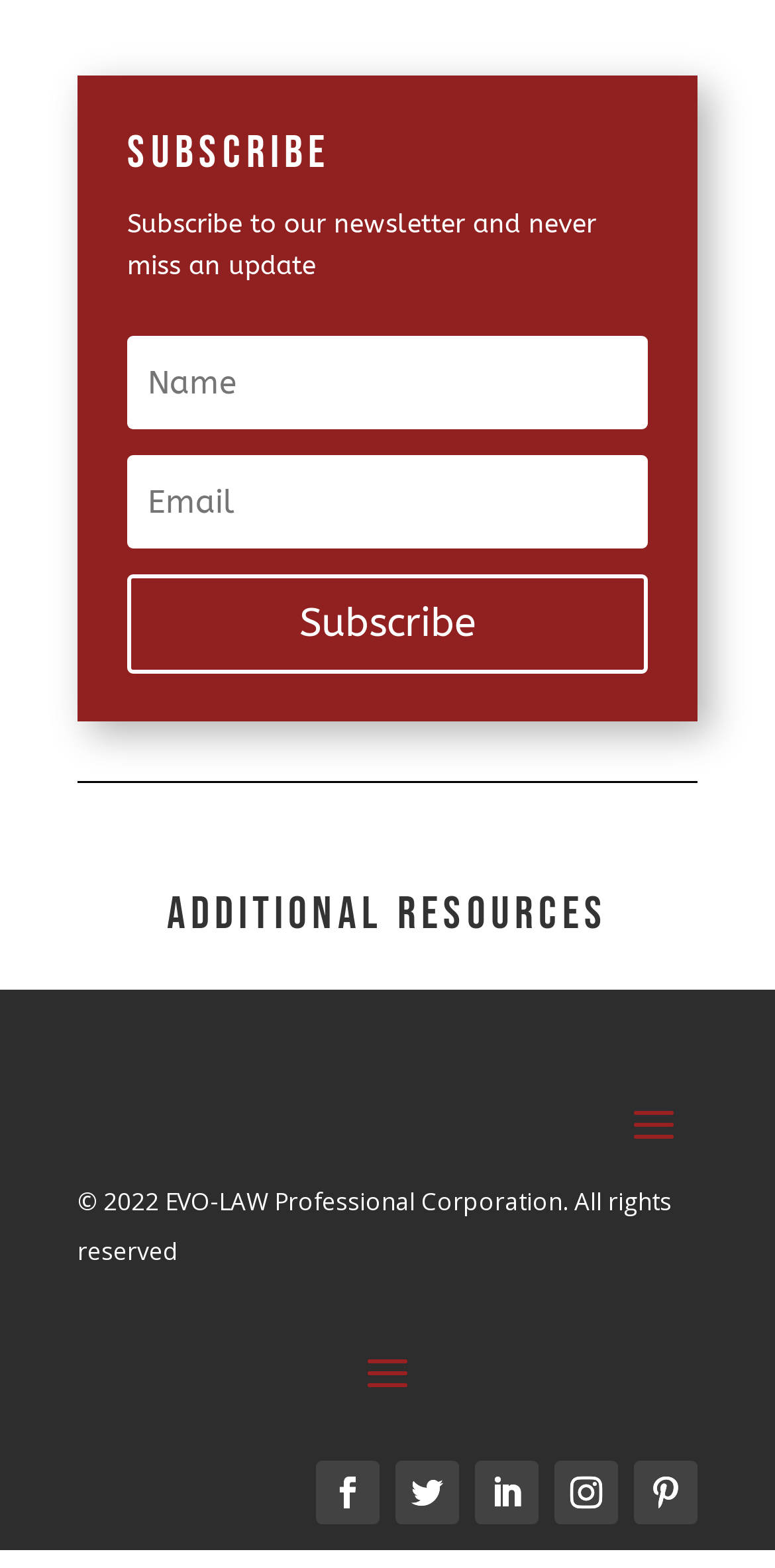Specify the bounding box coordinates of the area to click in order to execute this command: 'Enter email address'. The coordinates should consist of four float numbers ranging from 0 to 1, and should be formatted as [left, top, right, bottom].

[0.164, 0.215, 0.836, 0.274]